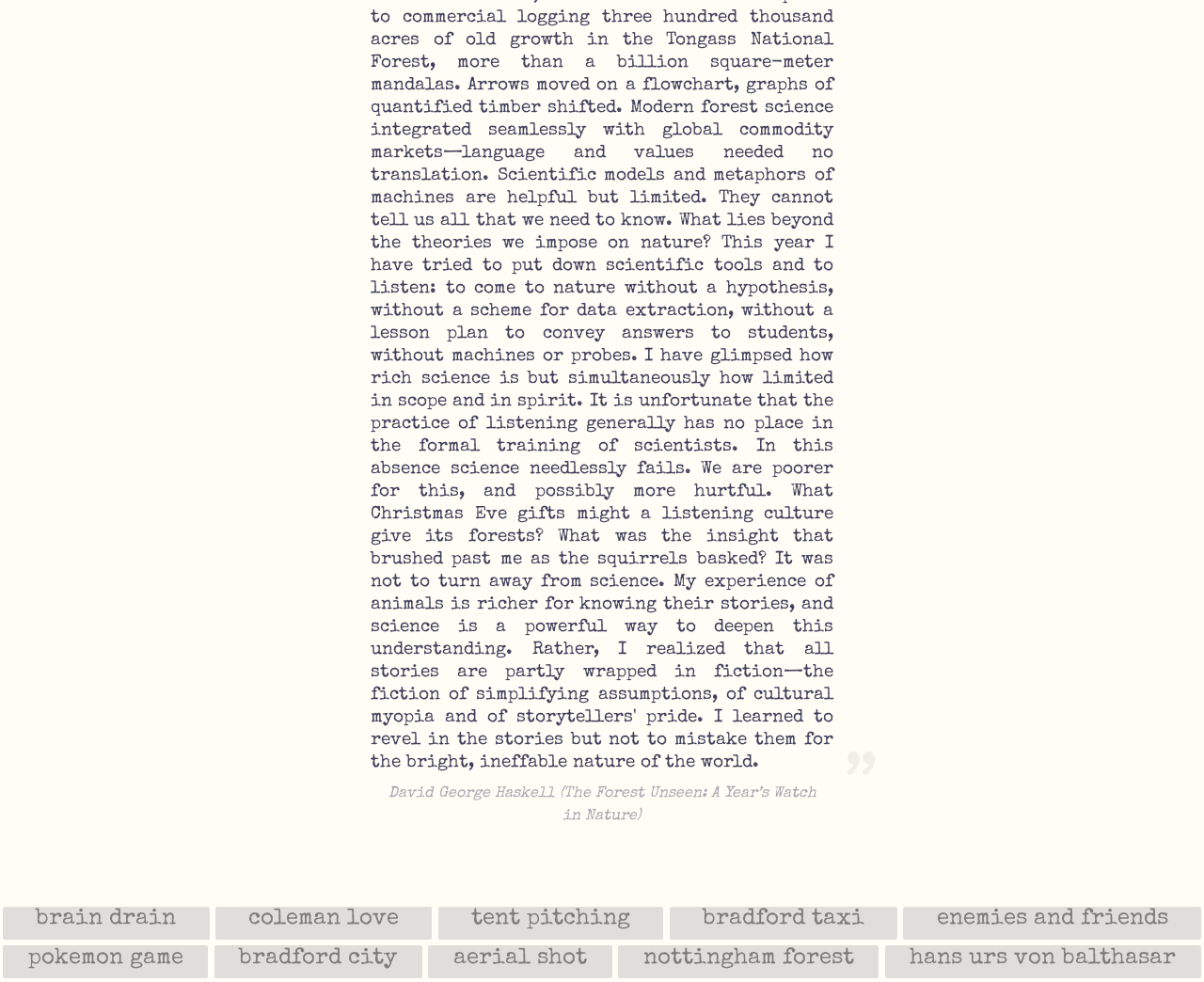What is the last link at the bottom of the webpage?
Using the visual information, respond with a single word or phrase.

hans urs von balthasar